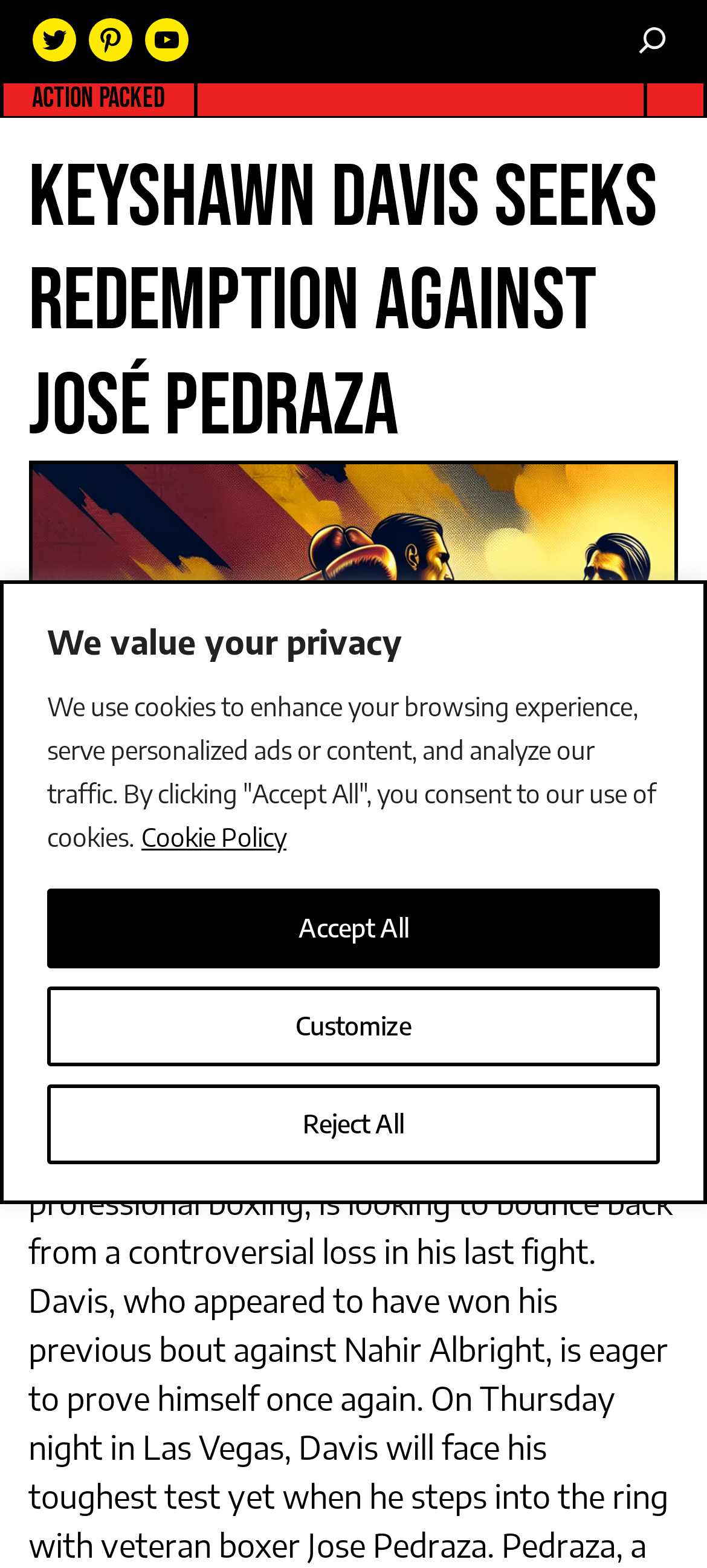Kindly determine the bounding box coordinates for the area that needs to be clicked to execute this instruction: "visit Twitter".

[0.045, 0.011, 0.107, 0.039]